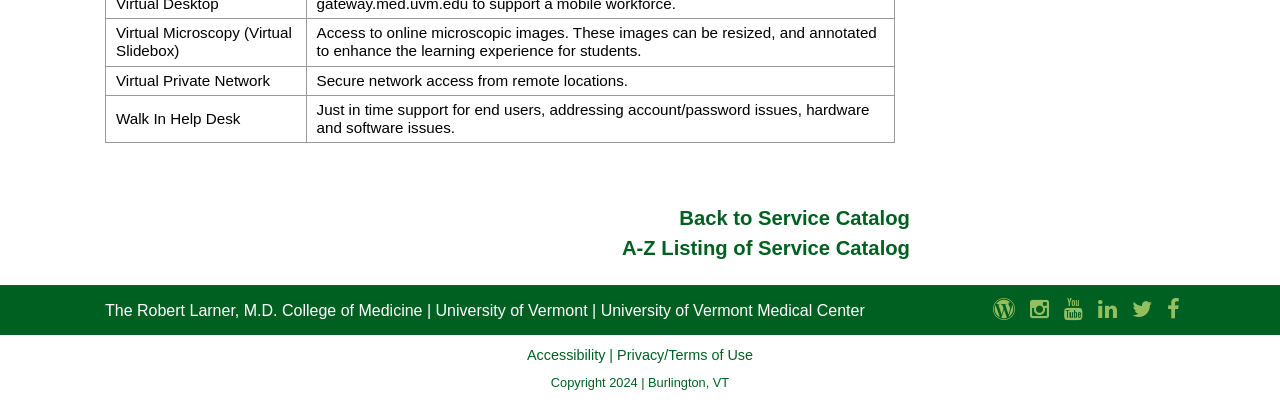Please study the image and answer the question comprehensively:
What is the purpose of Walk In Help Desk?

According to the gridcell element with the text 'Walk In Help Desk', it appears that the purpose of Walk In Help Desk is to provide just-in-time support for end users, addressing issues such as account/password problems, hardware and software issues.